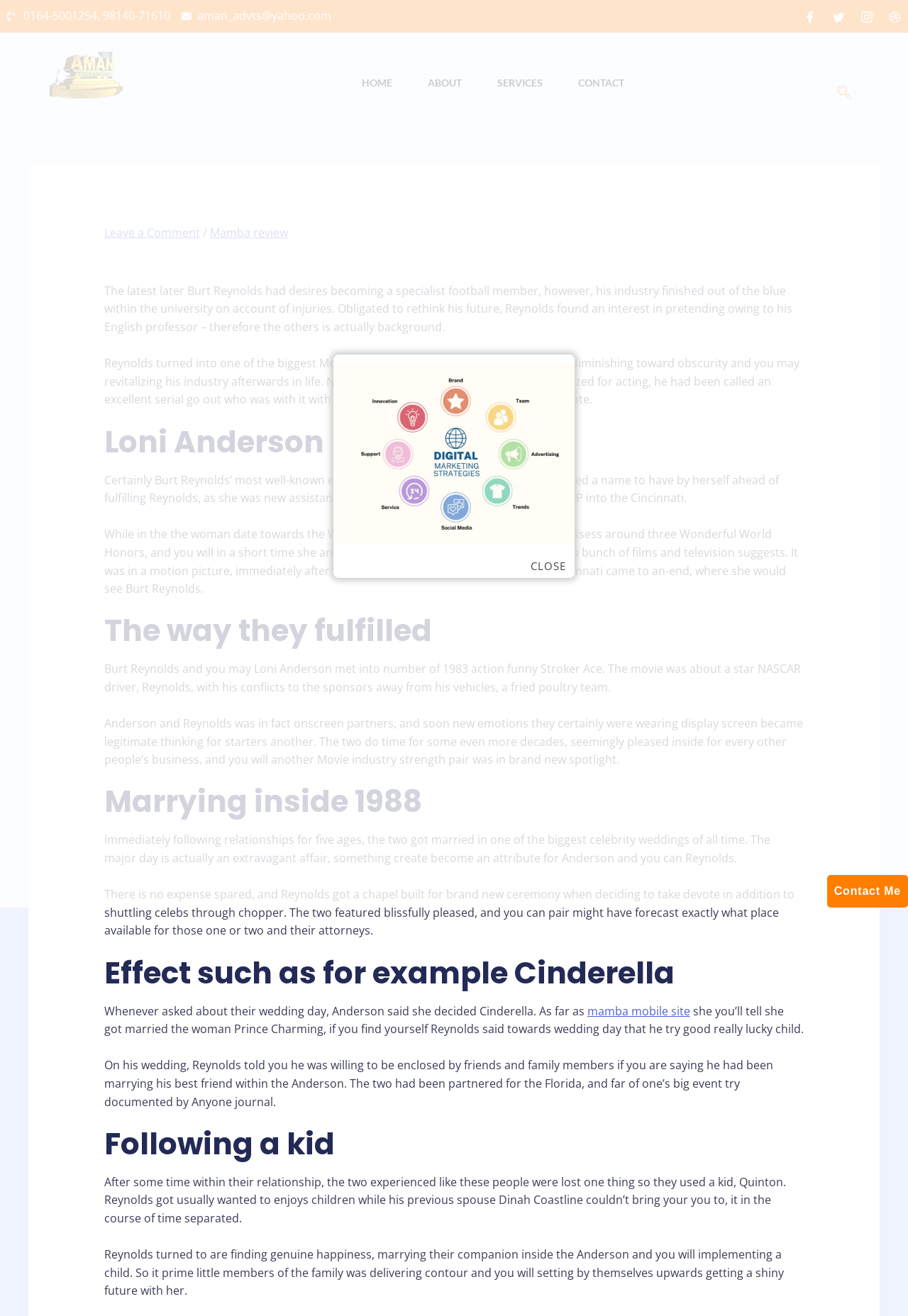What is the position of the 'HOME' link on the webpage? Please answer the question using a single word or phrase based on the image.

middle